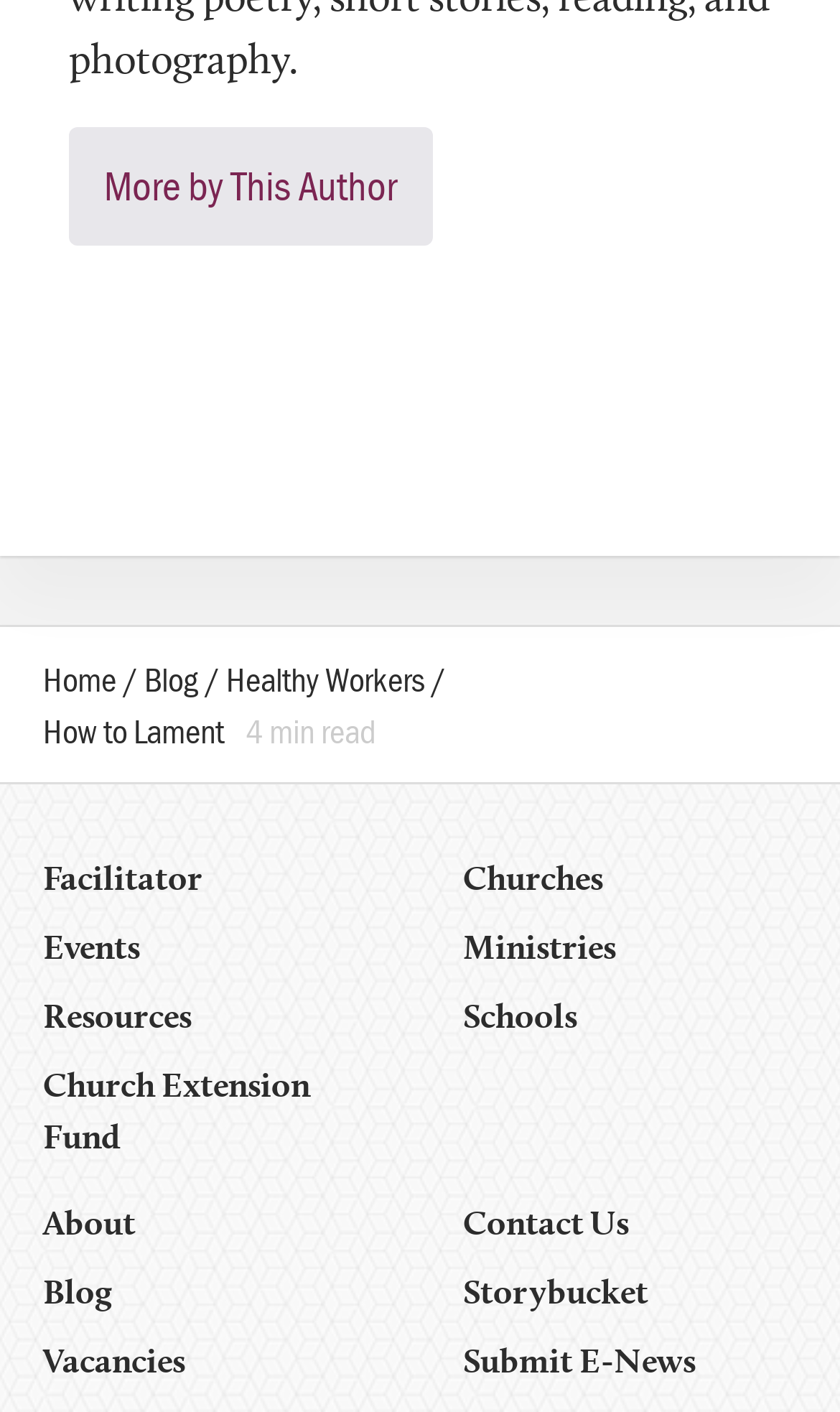Show the bounding box coordinates for the element that needs to be clicked to execute the following instruction: "contact us". Provide the coordinates in the form of four float numbers between 0 and 1, i.e., [left, top, right, bottom].

[0.551, 0.851, 0.749, 0.88]